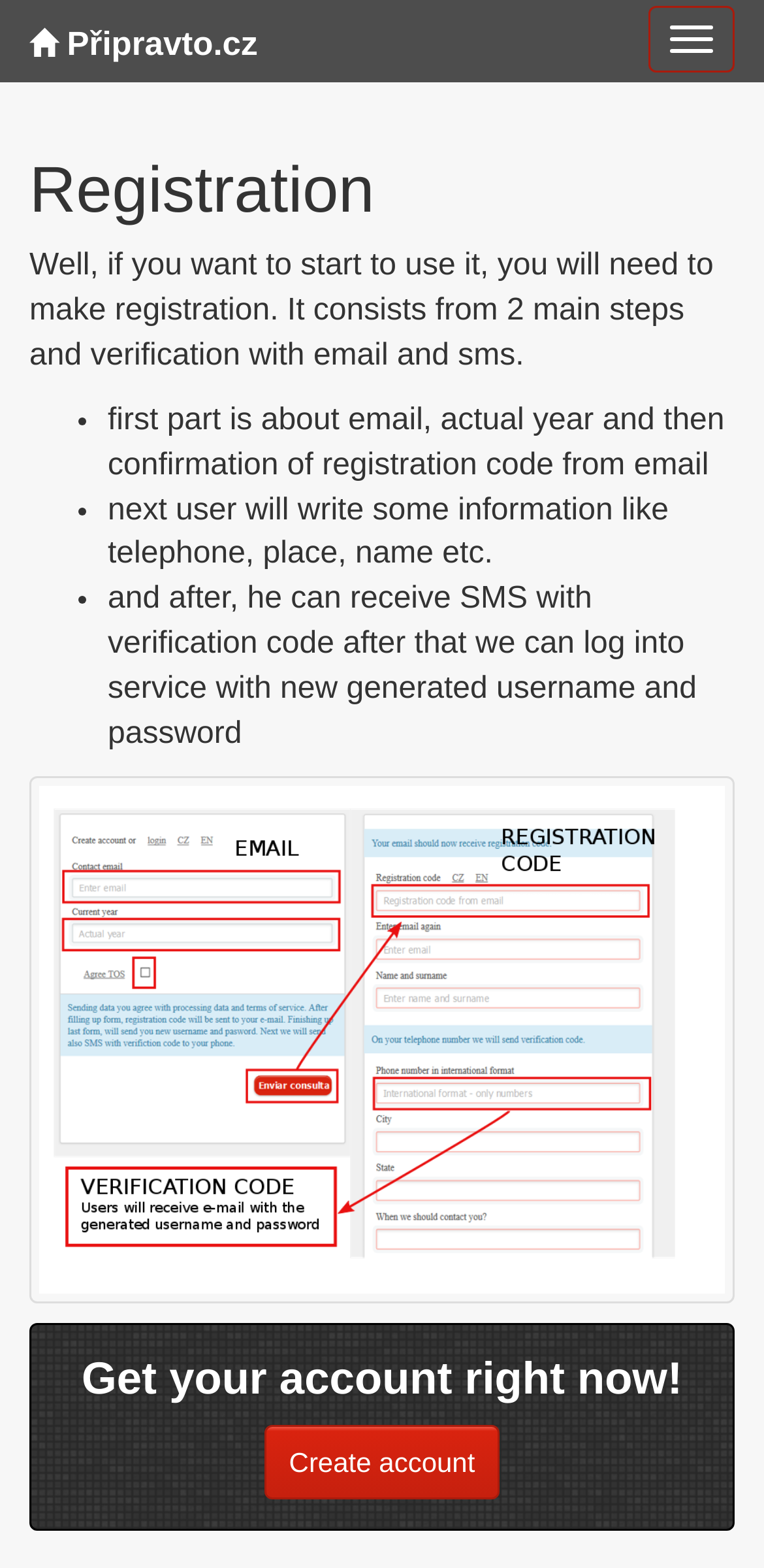Provide a comprehensive description of the webpage.

The webpage is a registration page for Pripravto.cz, a design and production planning of furniture service. At the top left corner, there is a link to the website's homepage, labeled as "Připravto.cz". Next to it, on the top right corner, there is a button to toggle navigation. 

Below the top navigation, there is a heading that reads "Registration". Underneath the heading, there is a paragraph of text that explains the registration process, which consists of two main steps and verification with email and SMS.

The registration process is further broken down into three steps, each represented by a bullet point. The first step involves providing email, actual year, and confirmation of registration code from email. The second step requires users to provide information such as telephone, place, and name. The third step involves receiving an SMS with a verification code, after which users can log into the service with a new generated username and password.

Below the registration process explanation, there is an image that illustrates how to make a registration. At the bottom of the page, there is a heading that reads "Get your account right now!" followed by a "Create account" link.